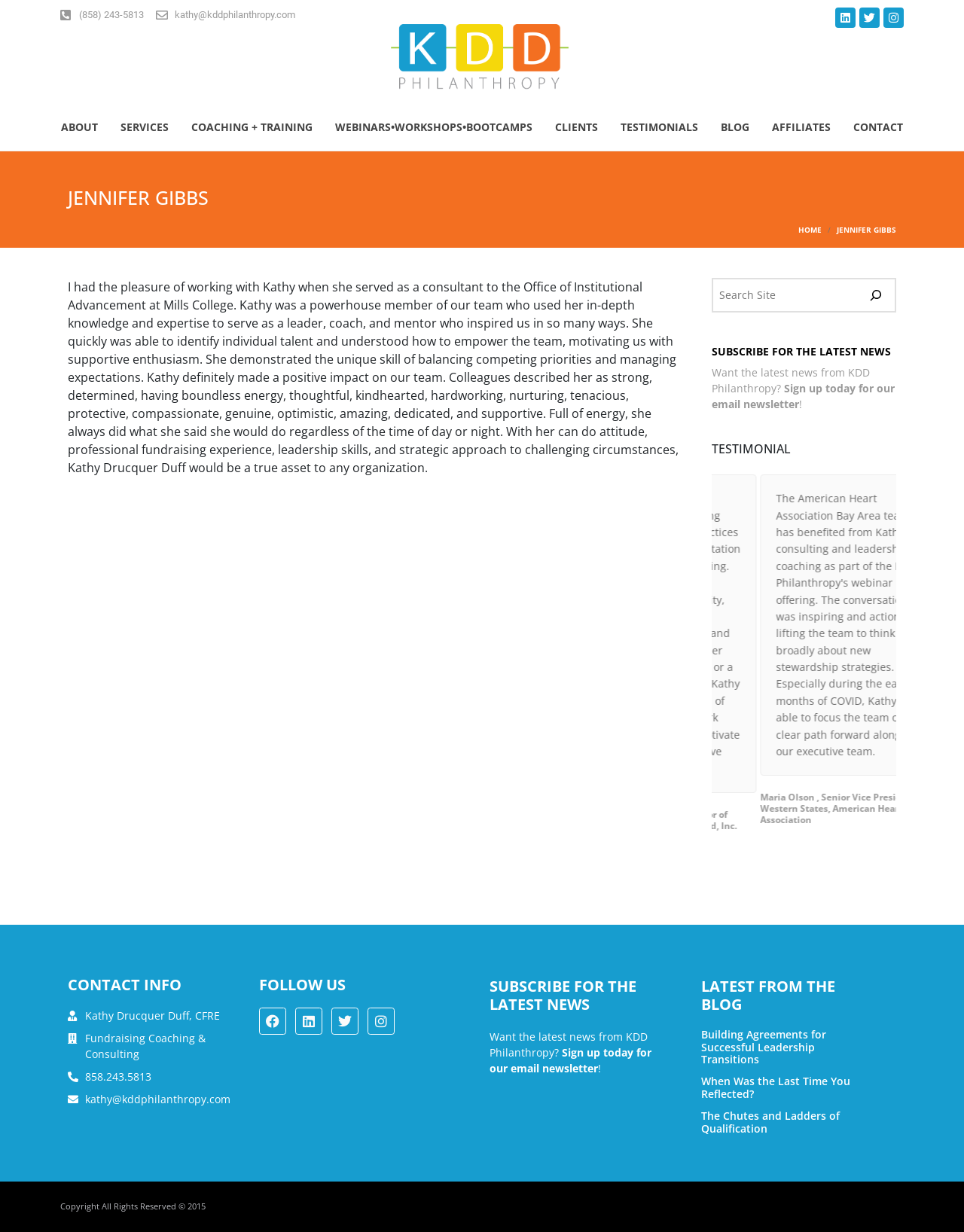Kindly determine the bounding box coordinates of the area that needs to be clicked to fulfill this instruction: "Sign up for the email newsletter".

[0.738, 0.309, 0.928, 0.334]